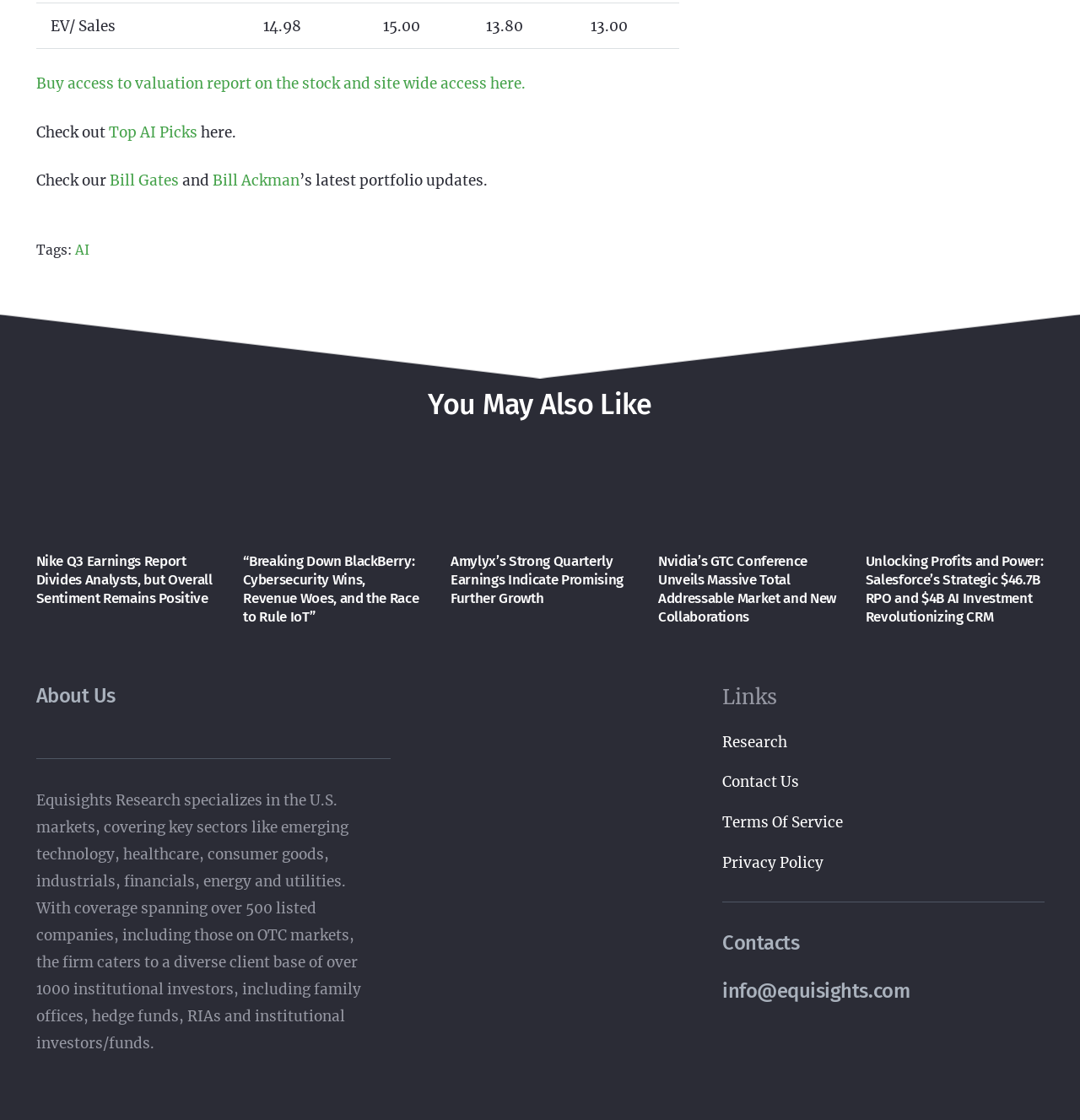Please identify the bounding box coordinates of the region to click in order to complete the task: "View Nike Q3 Earnings Report". The coordinates must be four float numbers between 0 and 1, specified as [left, top, right, bottom].

[0.033, 0.401, 0.199, 0.417]